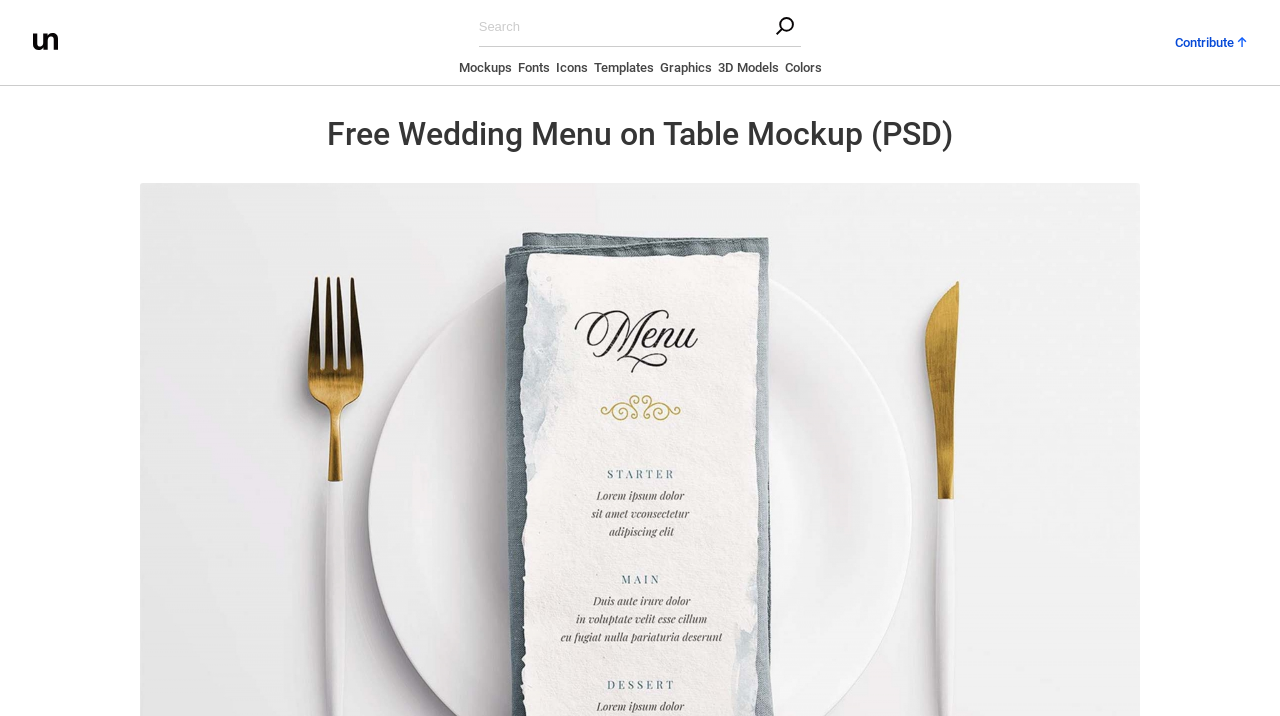Respond to the question with just a single word or phrase: 
How many categories are available on this webpage?

7